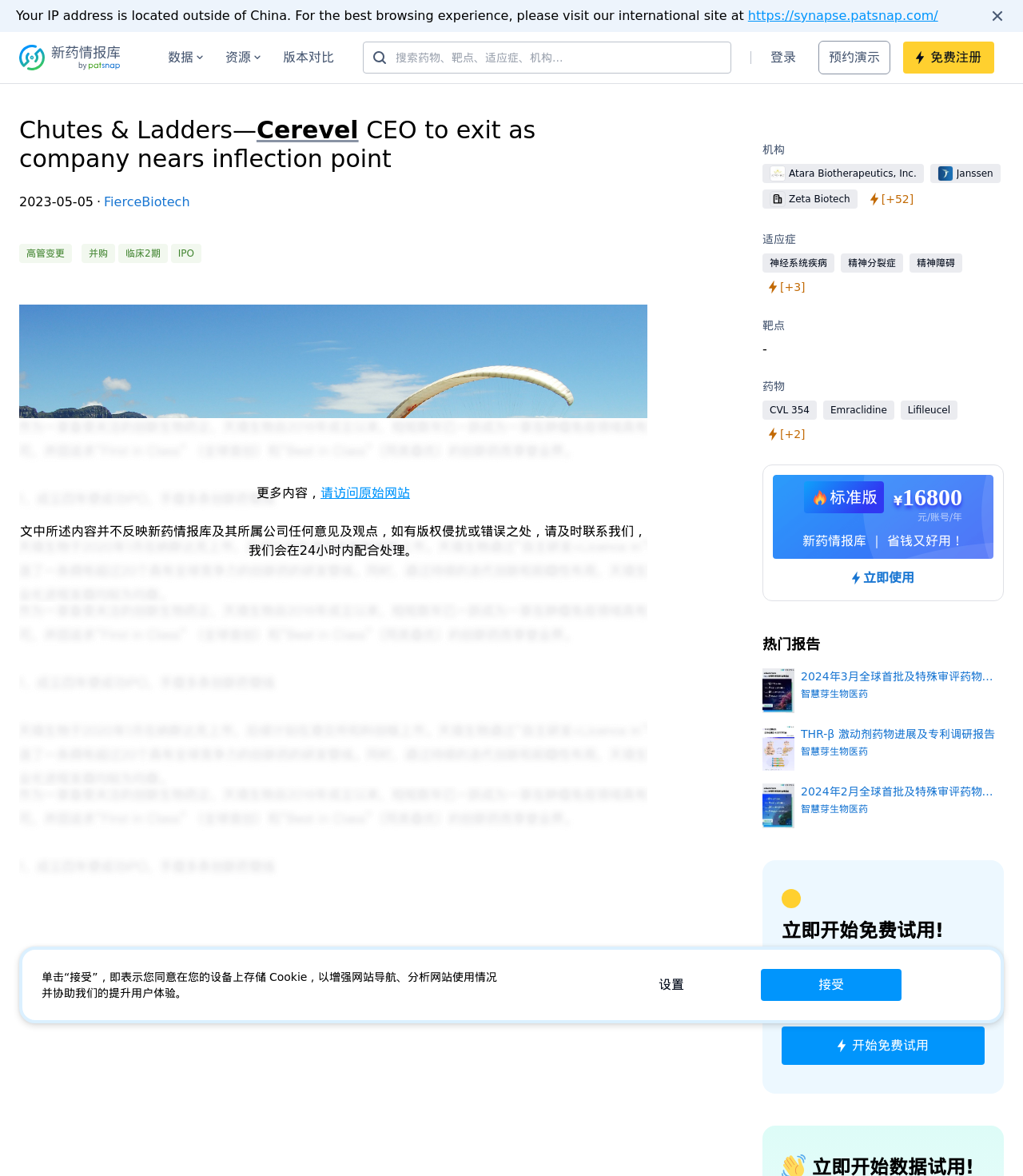Please find the bounding box coordinates in the format (top-left x, top-left y, bottom-right x, bottom-right y) for the given element description. Ensure the coordinates are floating point numbers between 0 and 1. Description: Bain Capital

[0.423, 0.954, 0.508, 0.967]